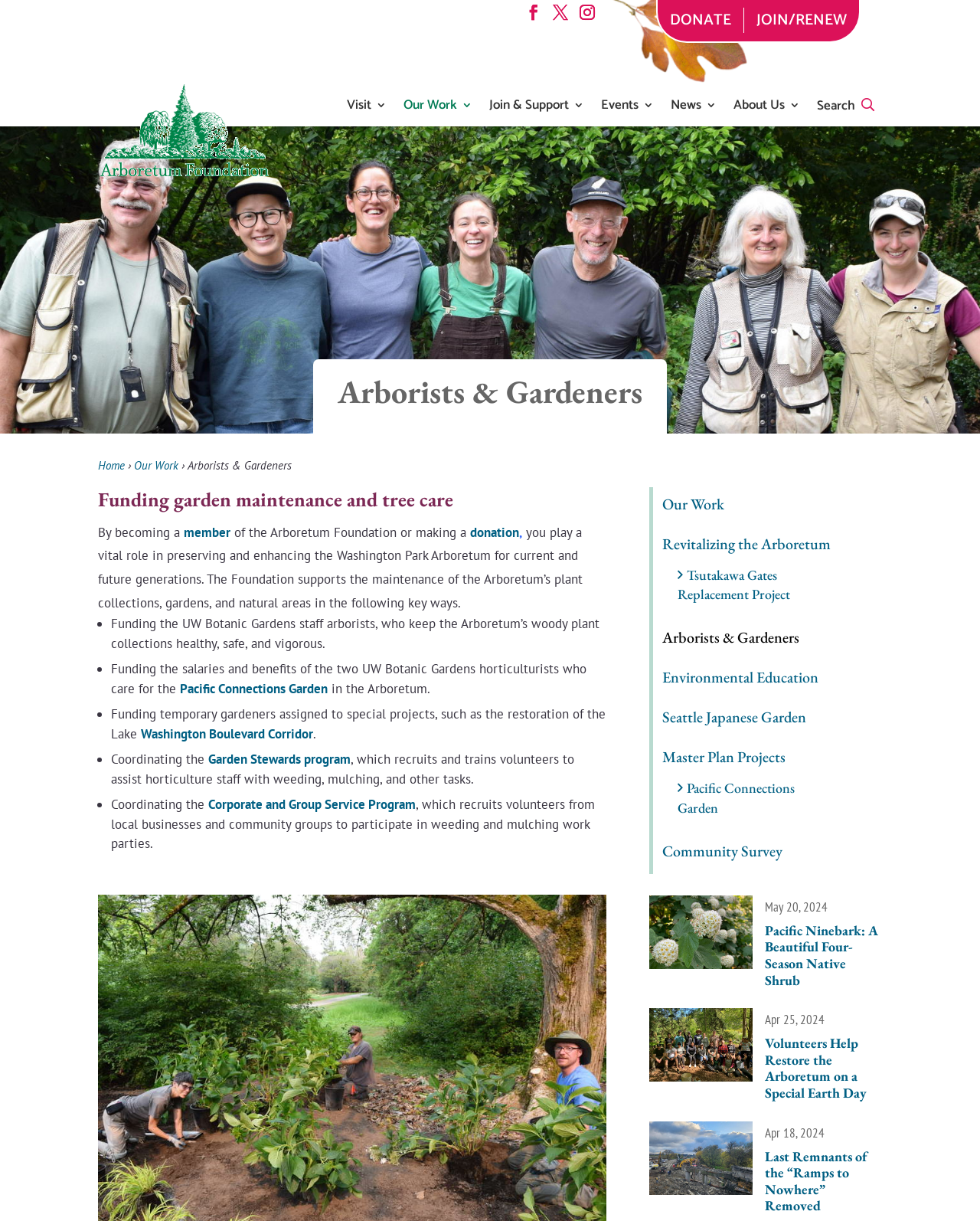Highlight the bounding box of the UI element that corresponds to this description: "Tsutakawa Gates Replacement Project".

[0.676, 0.459, 0.867, 0.498]